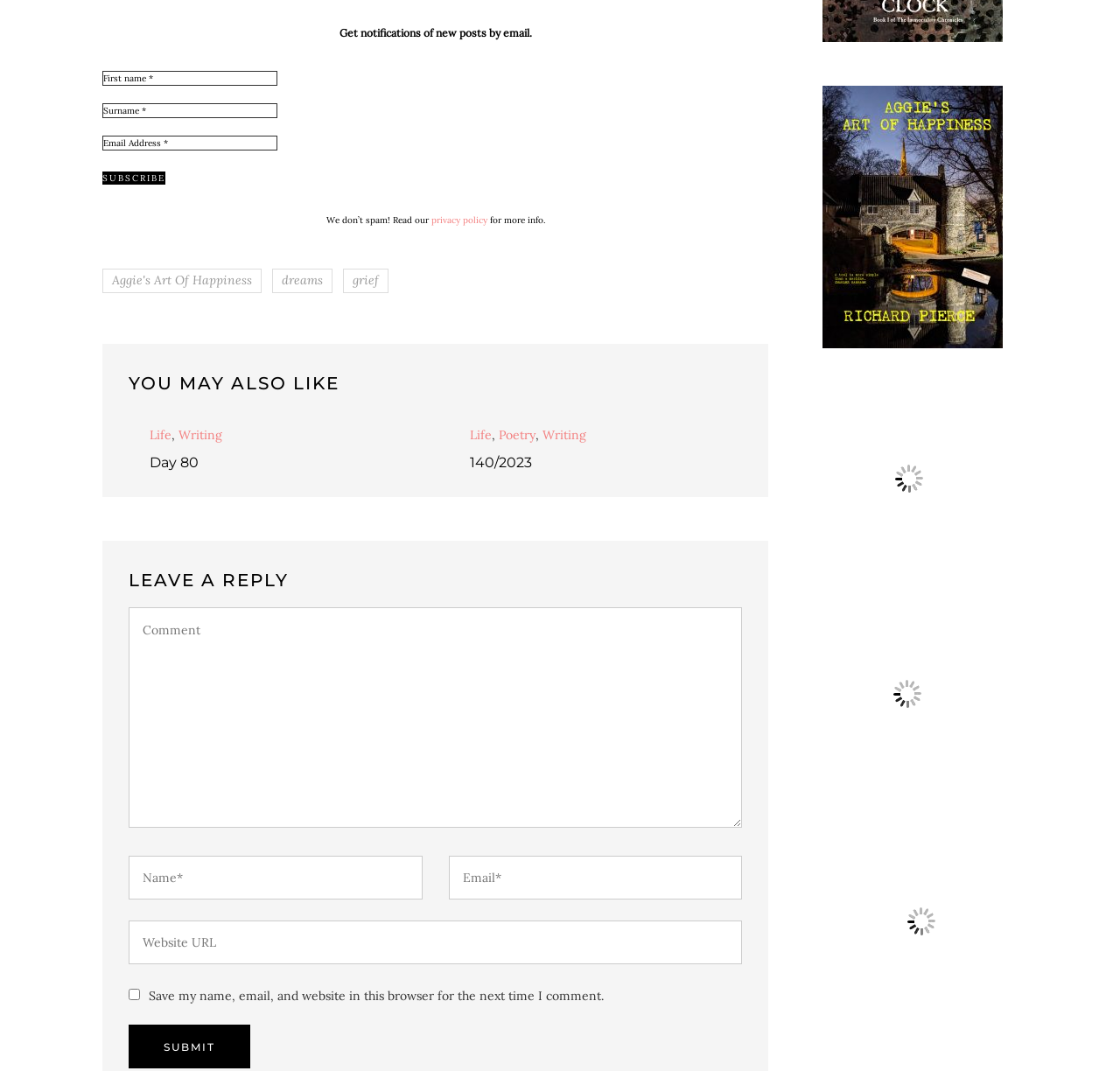What is the purpose of the checkbox below the 'Website URL' textbox?
By examining the image, provide a one-word or phrase answer.

To save user information for future comments